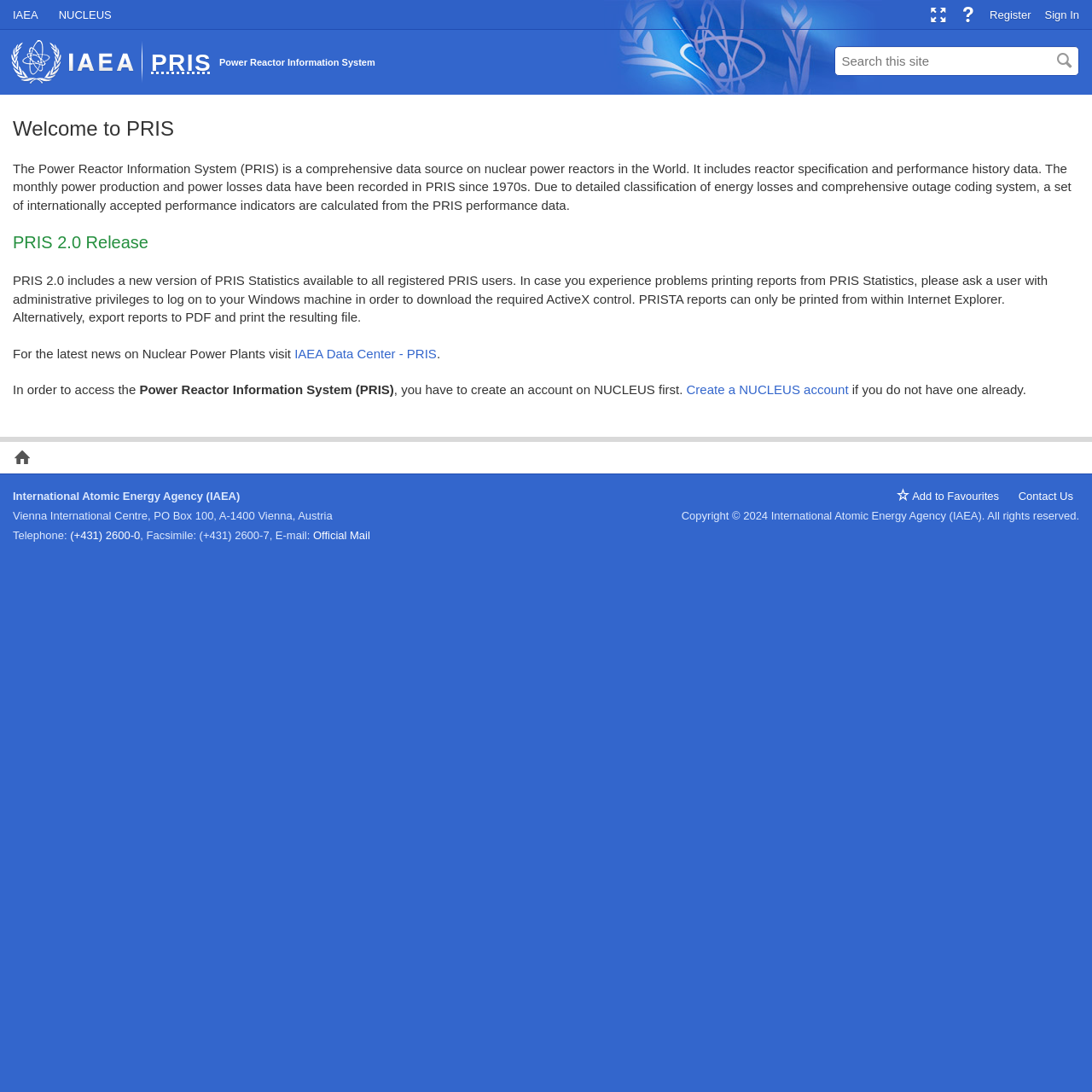Please locate the bounding box coordinates of the element that should be clicked to achieve the given instruction: "Sign In".

[0.95, 0.0, 0.995, 0.027]